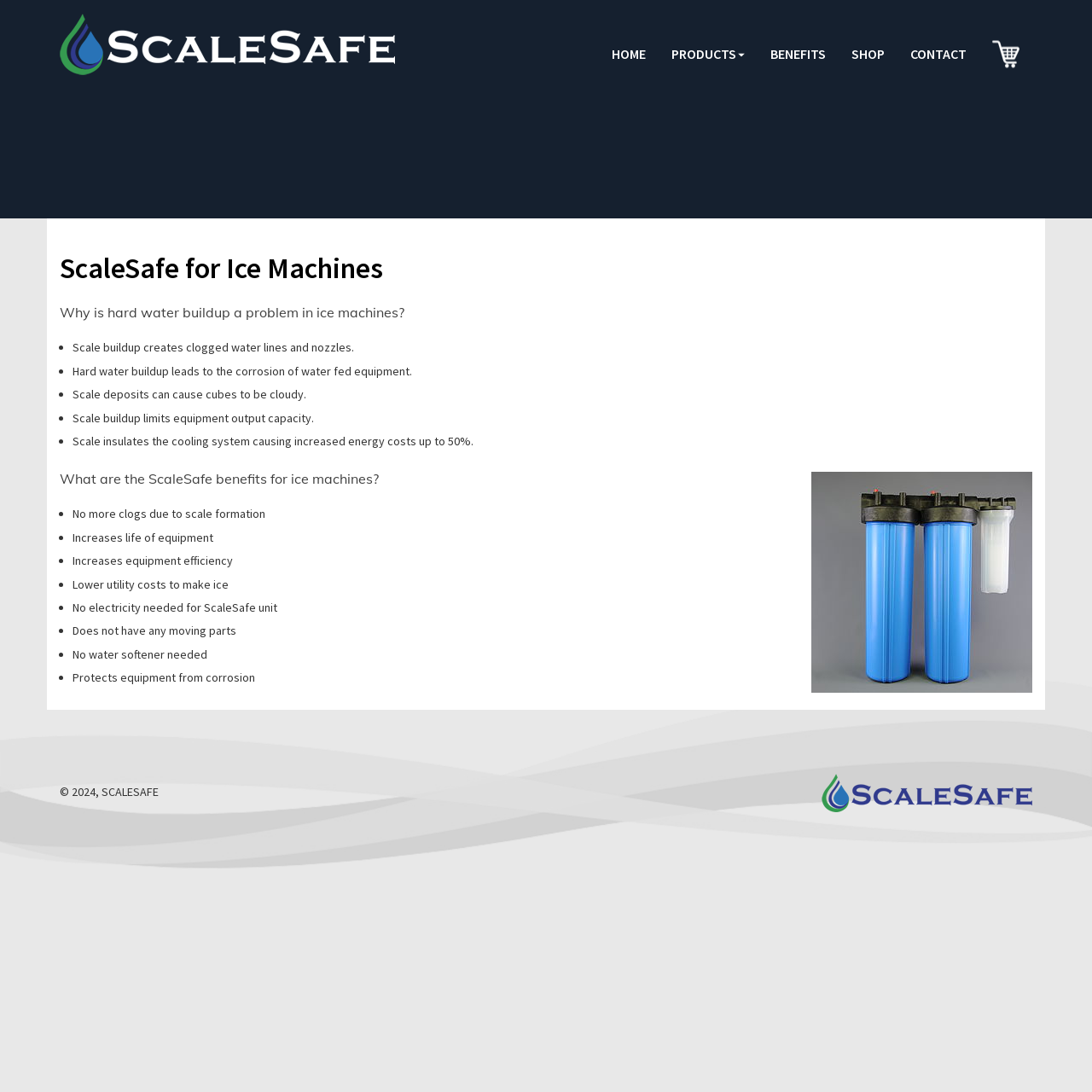Locate the bounding box of the UI element with the following description: "Shop".

[0.768, 0.029, 0.822, 0.068]